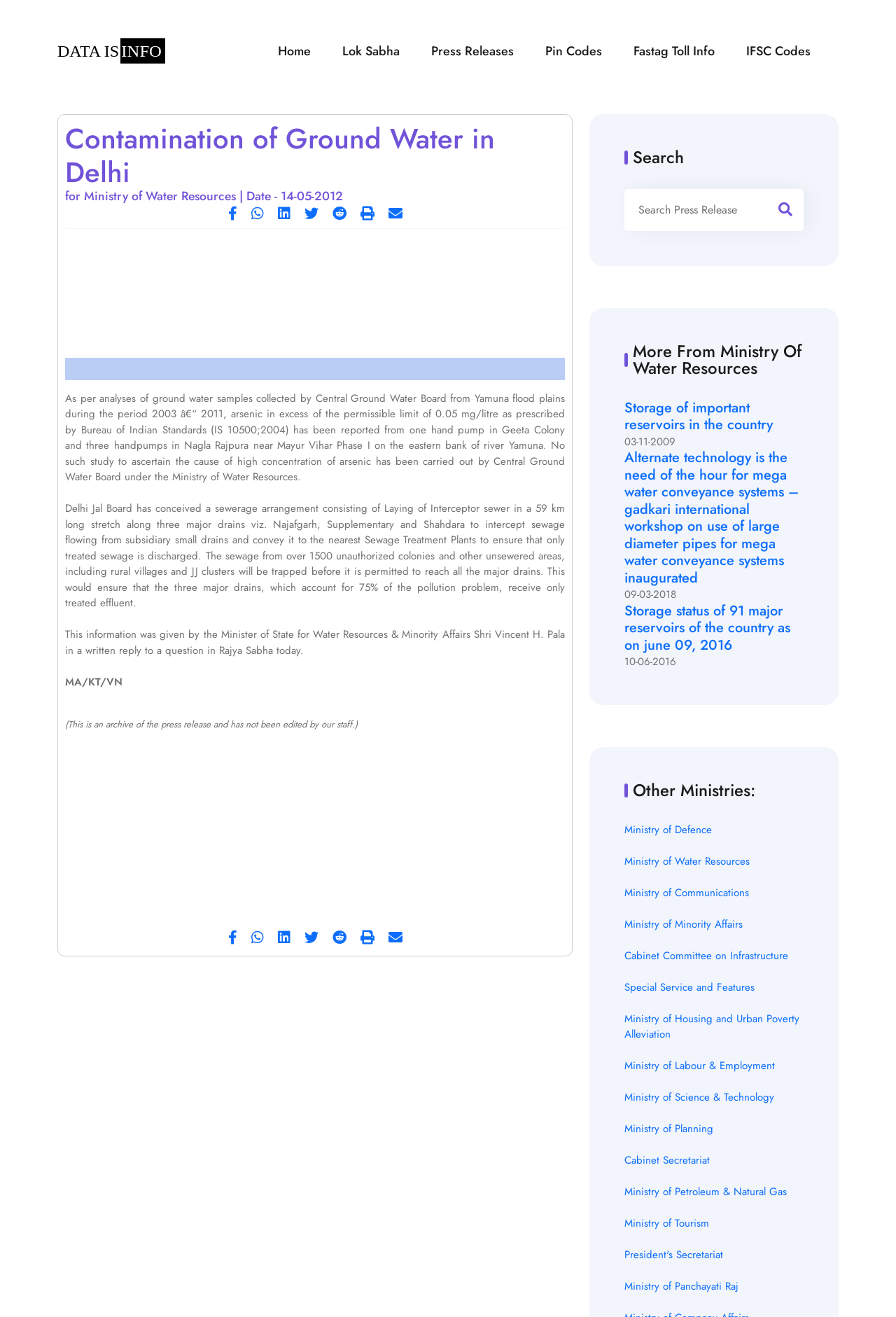Using the element description Home, predict the bounding box coordinates for the UI element. Provide the coordinates in (top-left x, top-left y, bottom-right x, bottom-right y) format with values ranging from 0 to 1.

[0.31, 0.026, 0.347, 0.052]